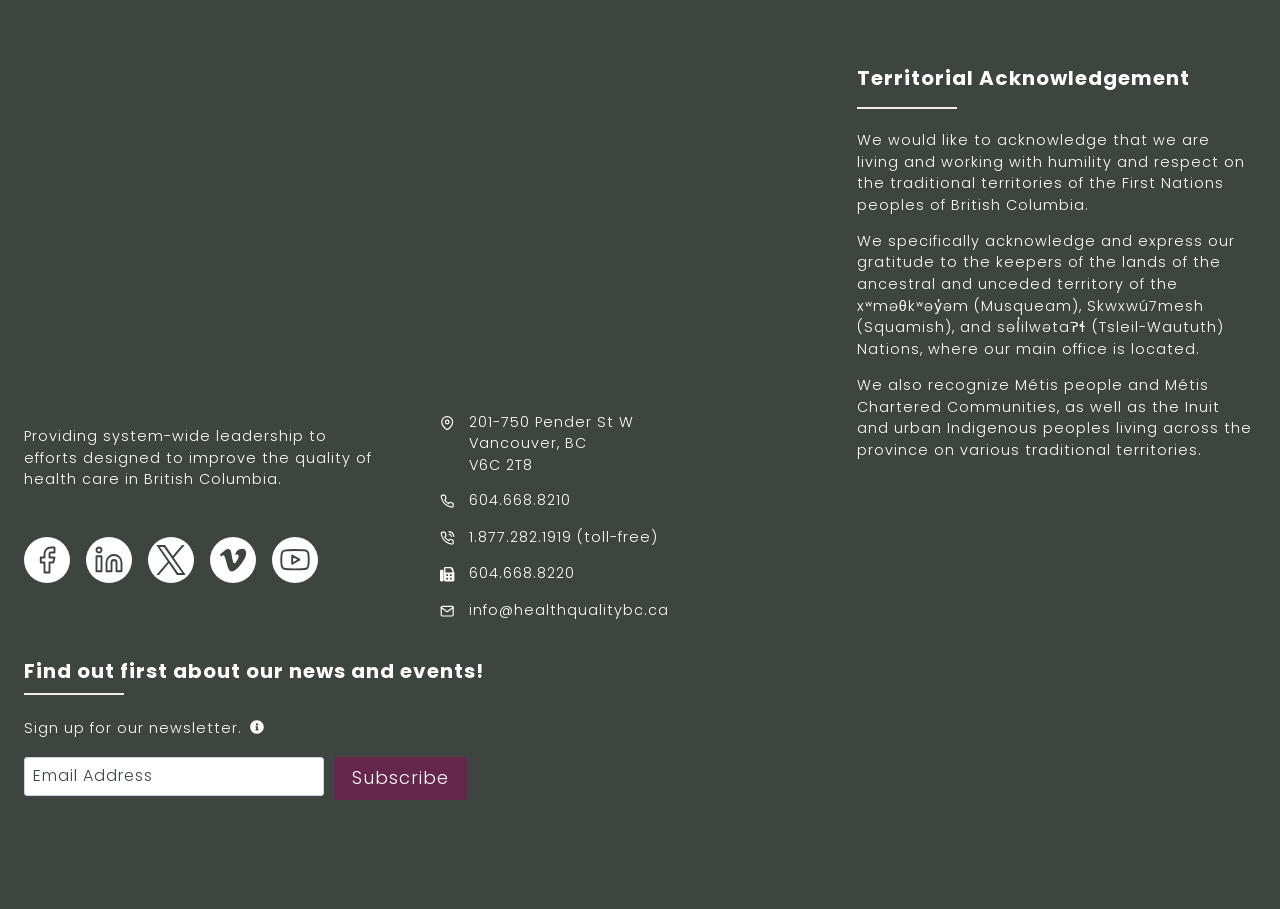Respond concisely with one word or phrase to the following query:
What is the address of the organization?

201-750 Pender St W, Vancouver, BC V6C 2T8